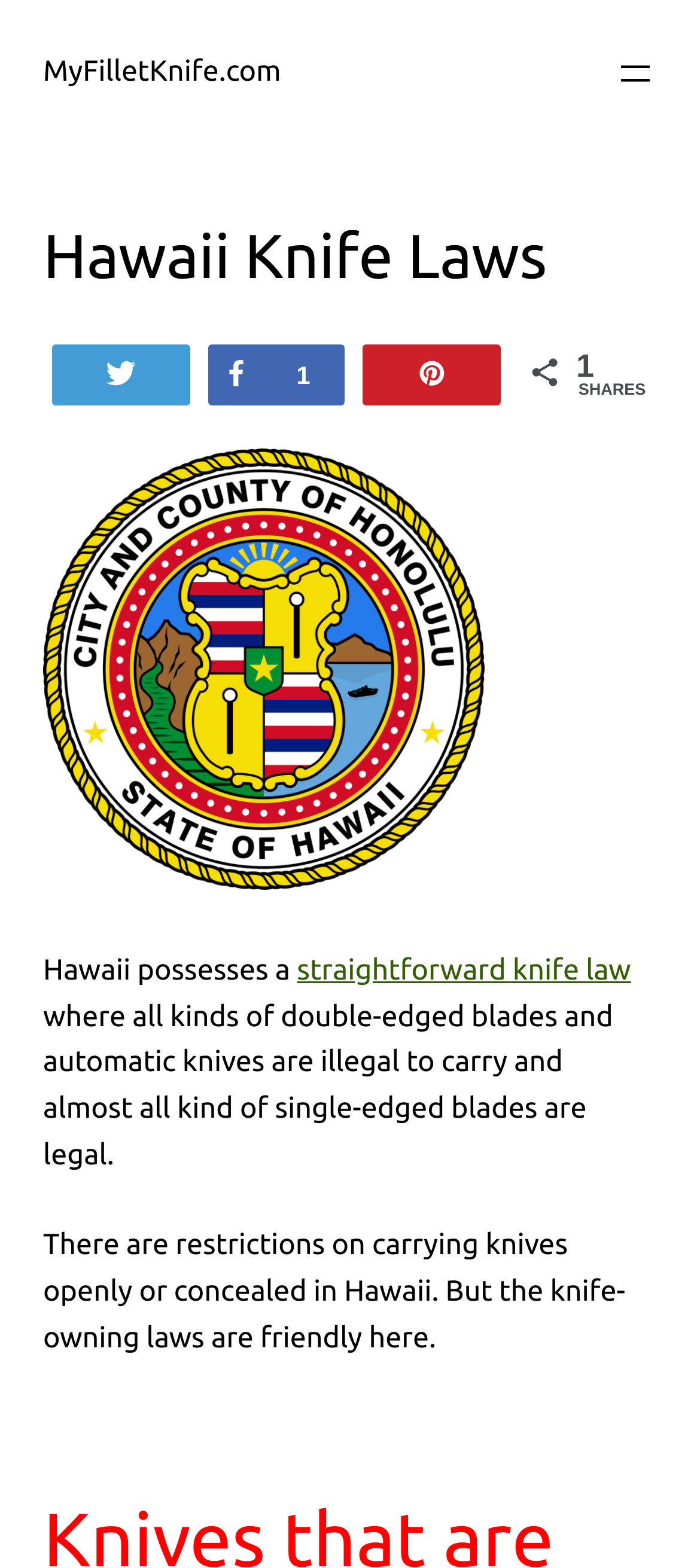Describe every aspect of the webpage comprehensively.

The webpage is about Hawaii Knife Laws, with the title "Hawaii Knife Laws" prominently displayed at the top. Below the title, there is a menu button on the right side, labeled "Open menu". 

On the top-left corner, there is a link to the website "MyFilletKnife.com". Below this link, there are three social media links: "Tweet", "Share", and "Pin", aligned horizontally. To the right of these links, the text "SHARES" is displayed.

Below the social media links, there is an image related to Hawaii knife law, taking up about half of the page width. To the right of the image, there is a block of text that summarizes Hawaii's knife laws, stating that the laws are straightforward, with restrictions on carrying knives openly or concealed, but generally friendly towards knife owners.

The text is divided into three paragraphs, with the first paragraph explaining that Hawaii has laws prohibiting double-edged blades and automatic knives, while single-edged blades are mostly legal. The second paragraph elaborates on the restrictions on carrying knives, and the third paragraph provides a brief summary of the laws.